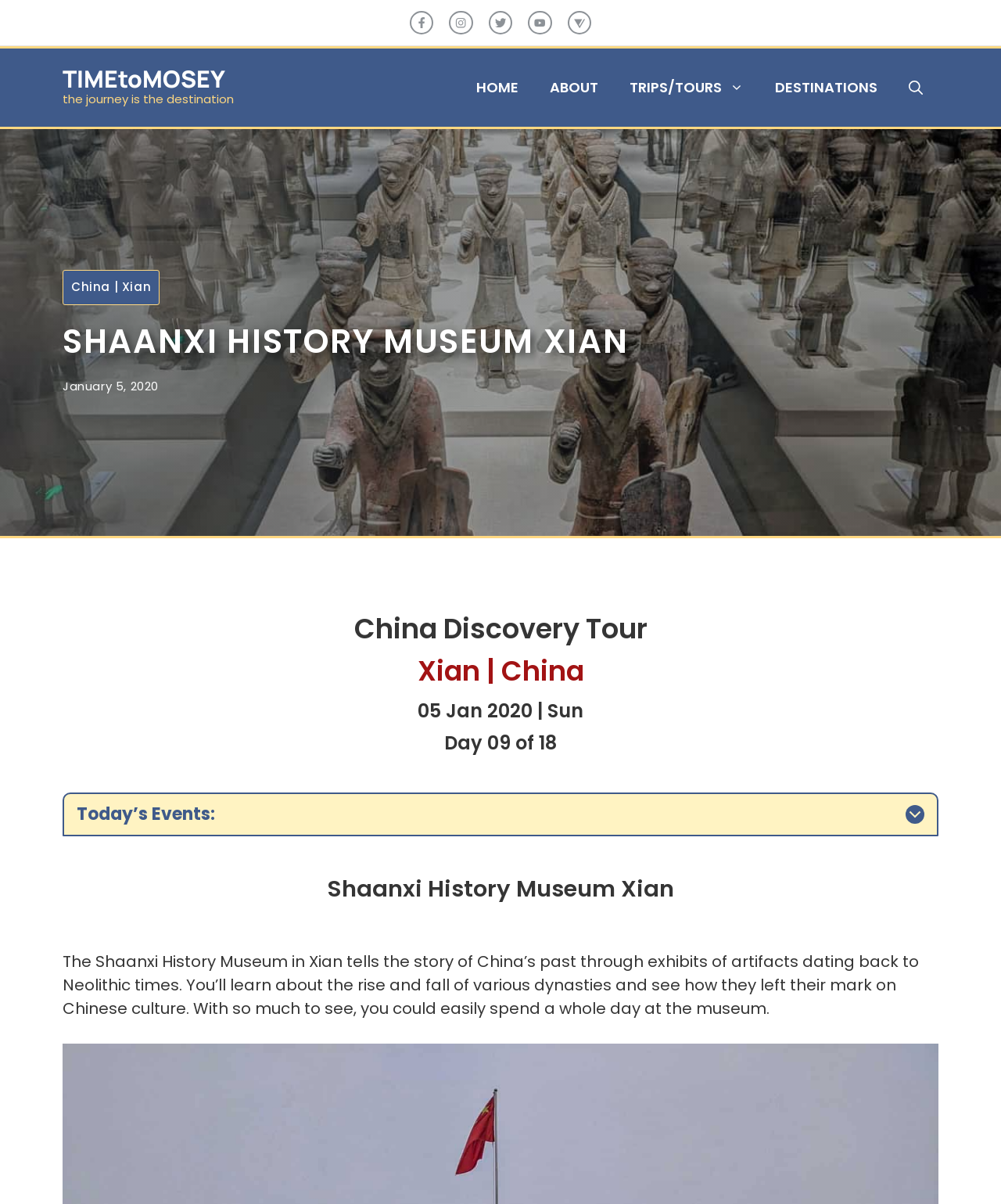Please provide a one-word or phrase answer to the question: 
What is the current date?

January 5, 2020